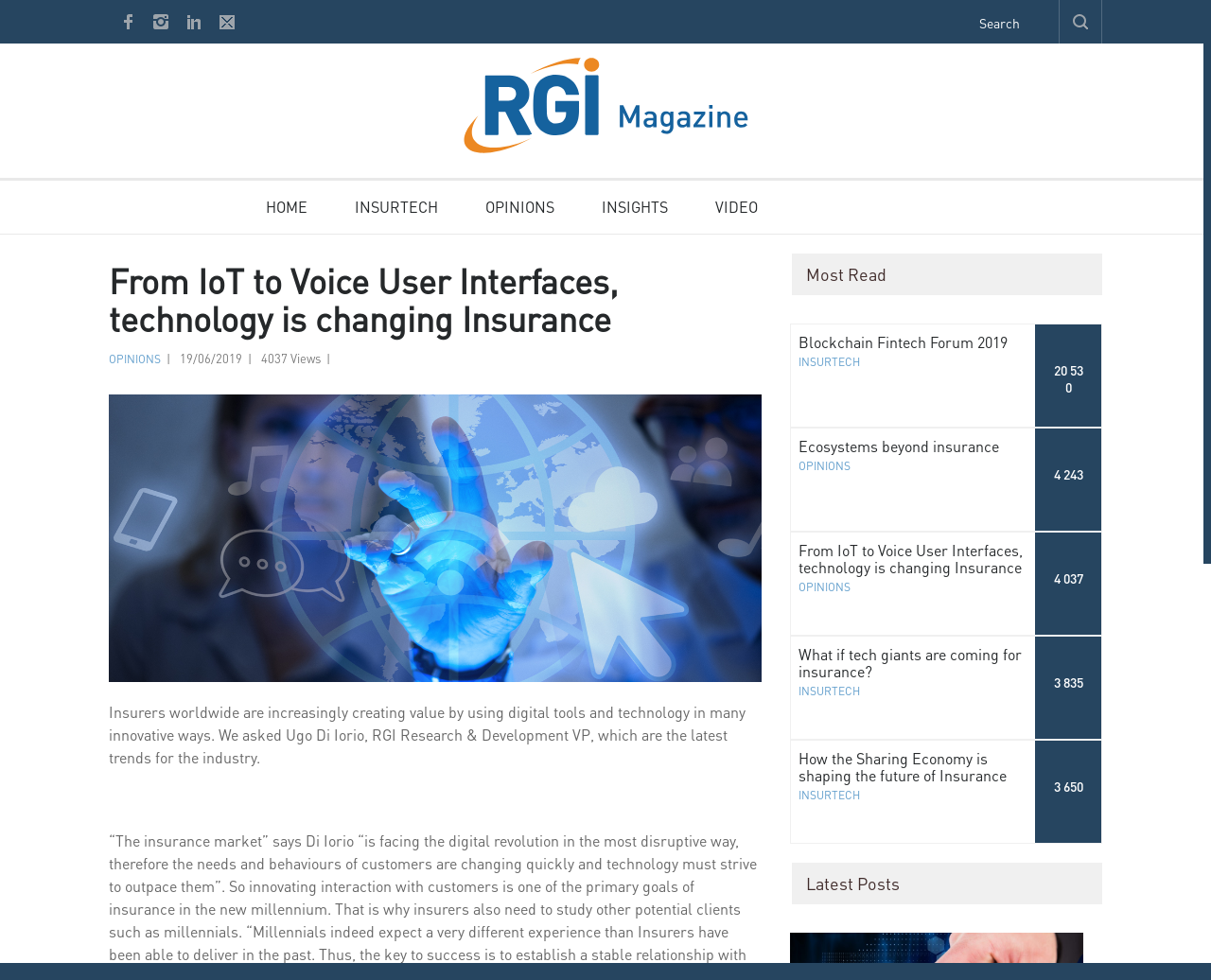Answer the following query with a single word or phrase:
What is the topic of the article with the most views?

From IoT to Voice User Interfaces